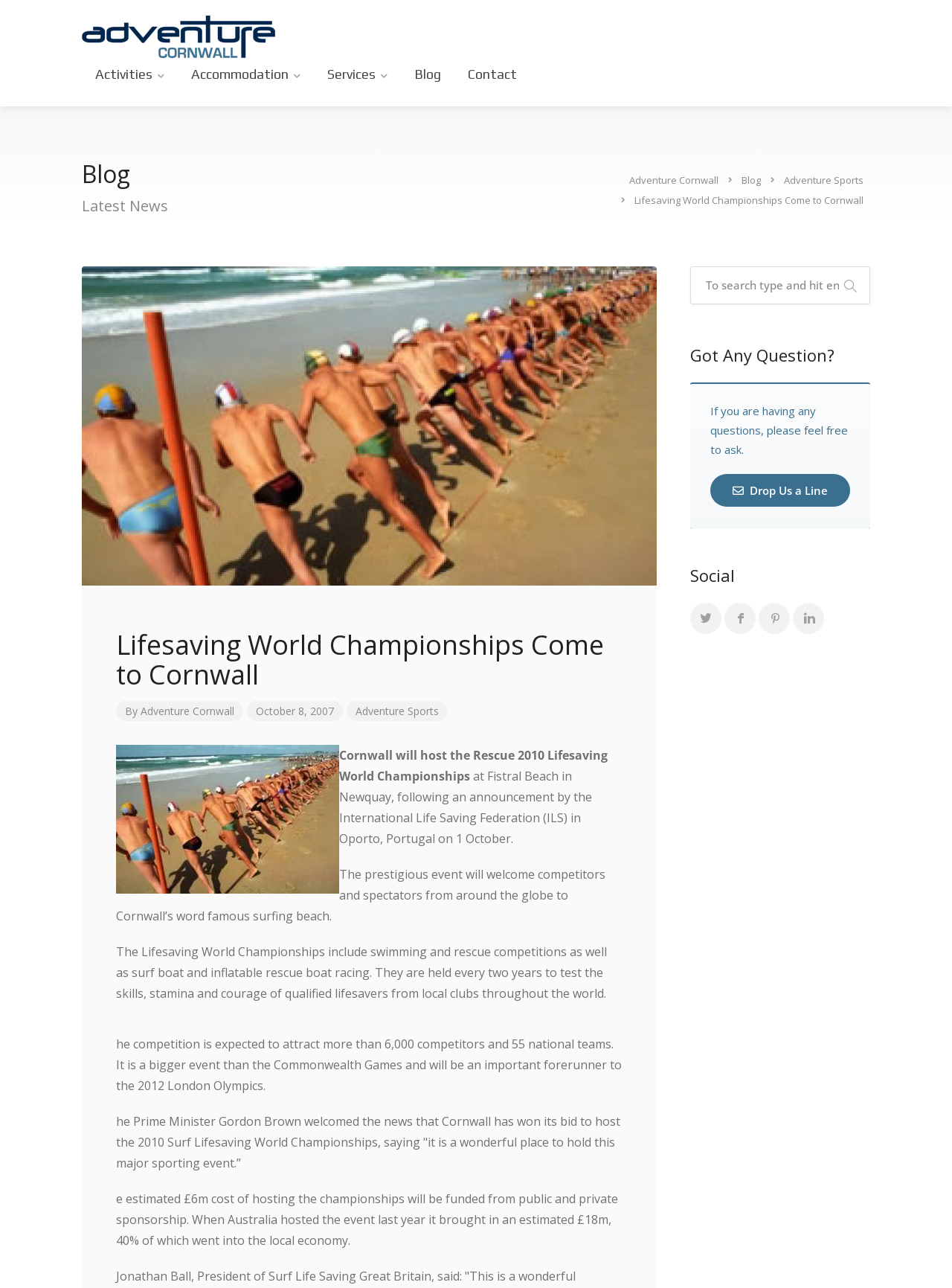Identify and provide the text of the main header on the webpage.

Lifesaving World Championships Come to Cornwall